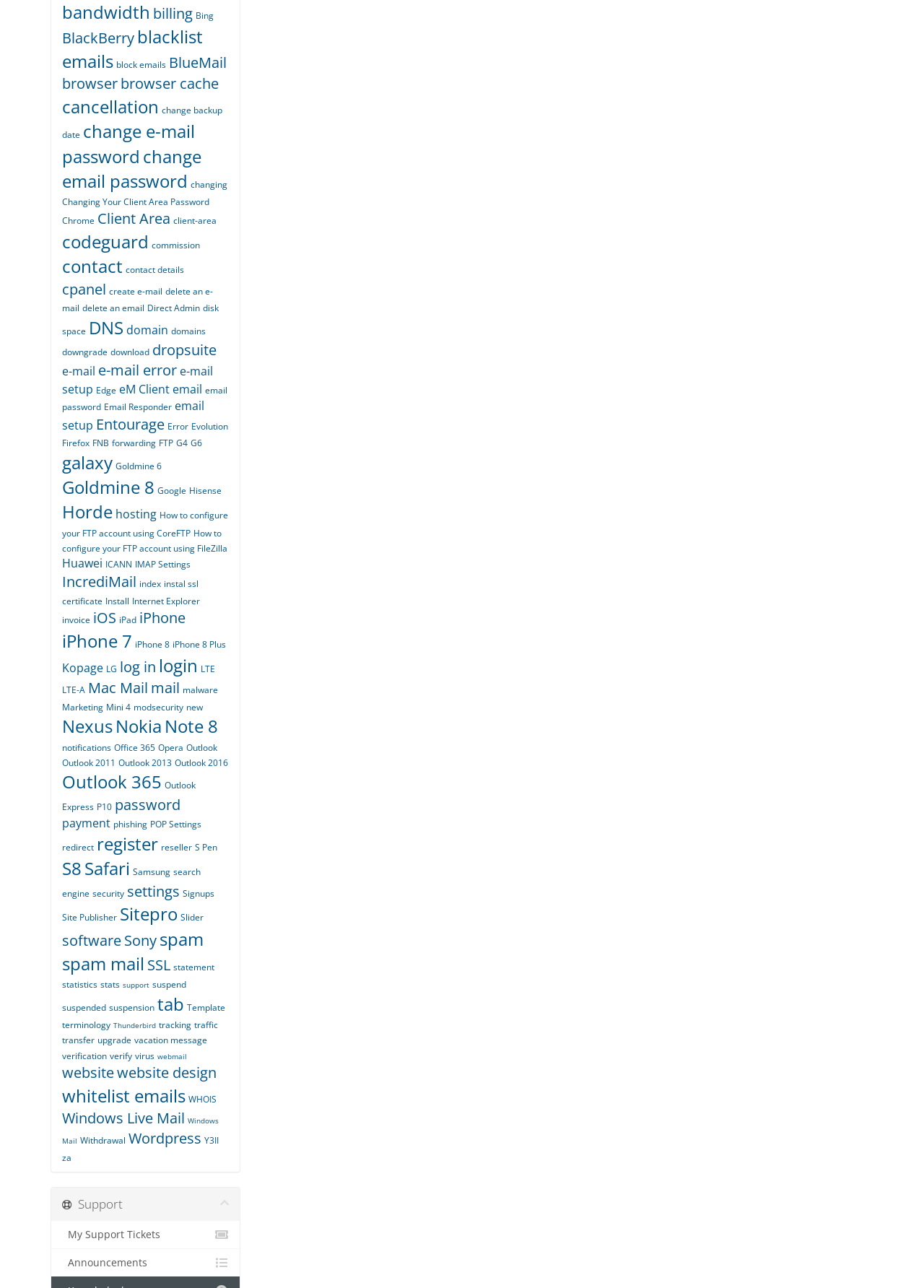Identify the bounding box coordinates of the region I need to click to complete this instruction: "configure email setup".

[0.067, 0.282, 0.23, 0.308]